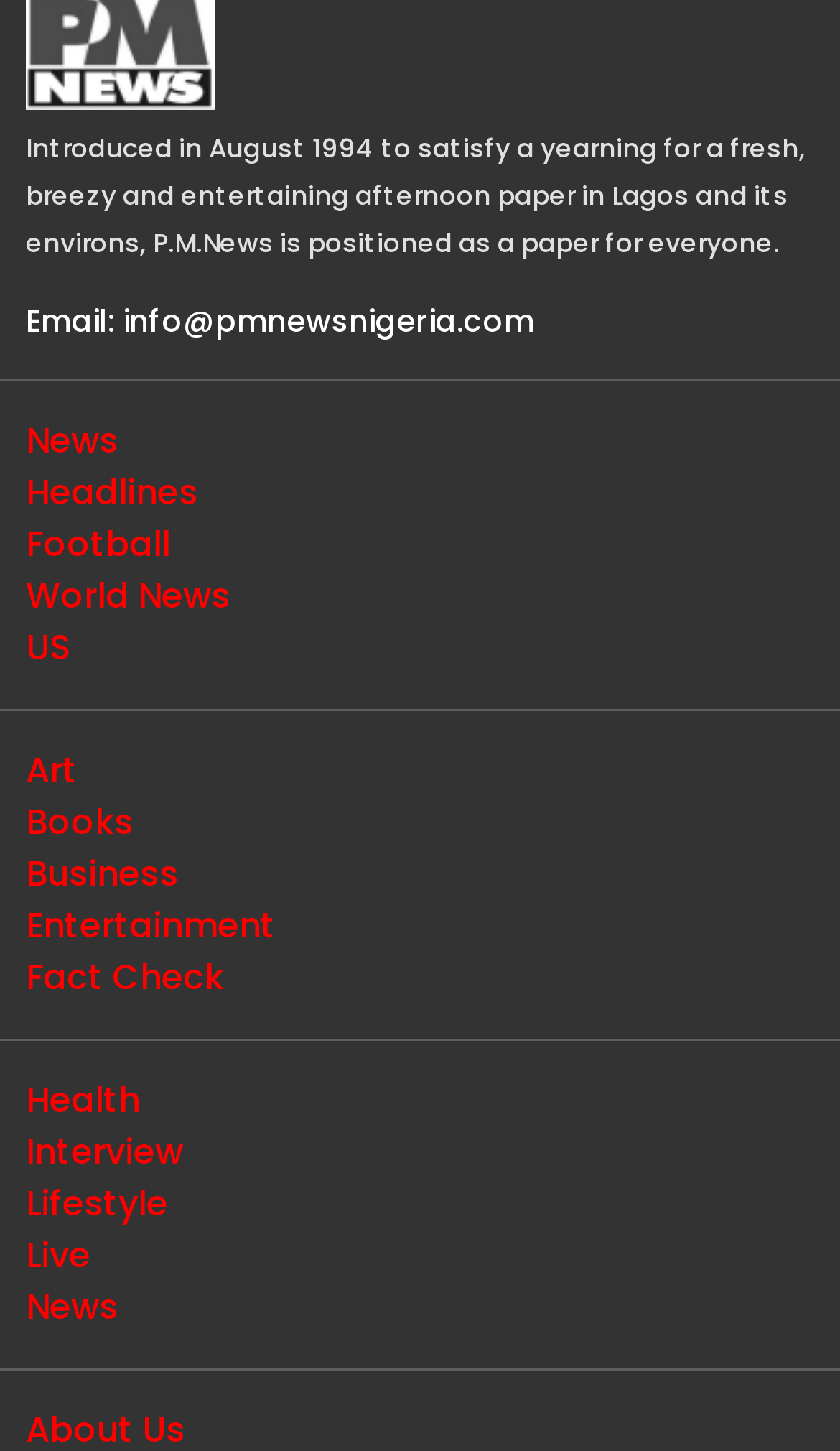How many categories of news are listed on the webpage?
Provide an in-depth and detailed explanation in response to the question.

The webpage lists 12 categories of news, which are 'News', 'Headlines', 'Football', 'World News', 'US', 'Art', 'Books', 'Business', 'Entertainment', 'Fact Check', 'Health', and 'Interview'.